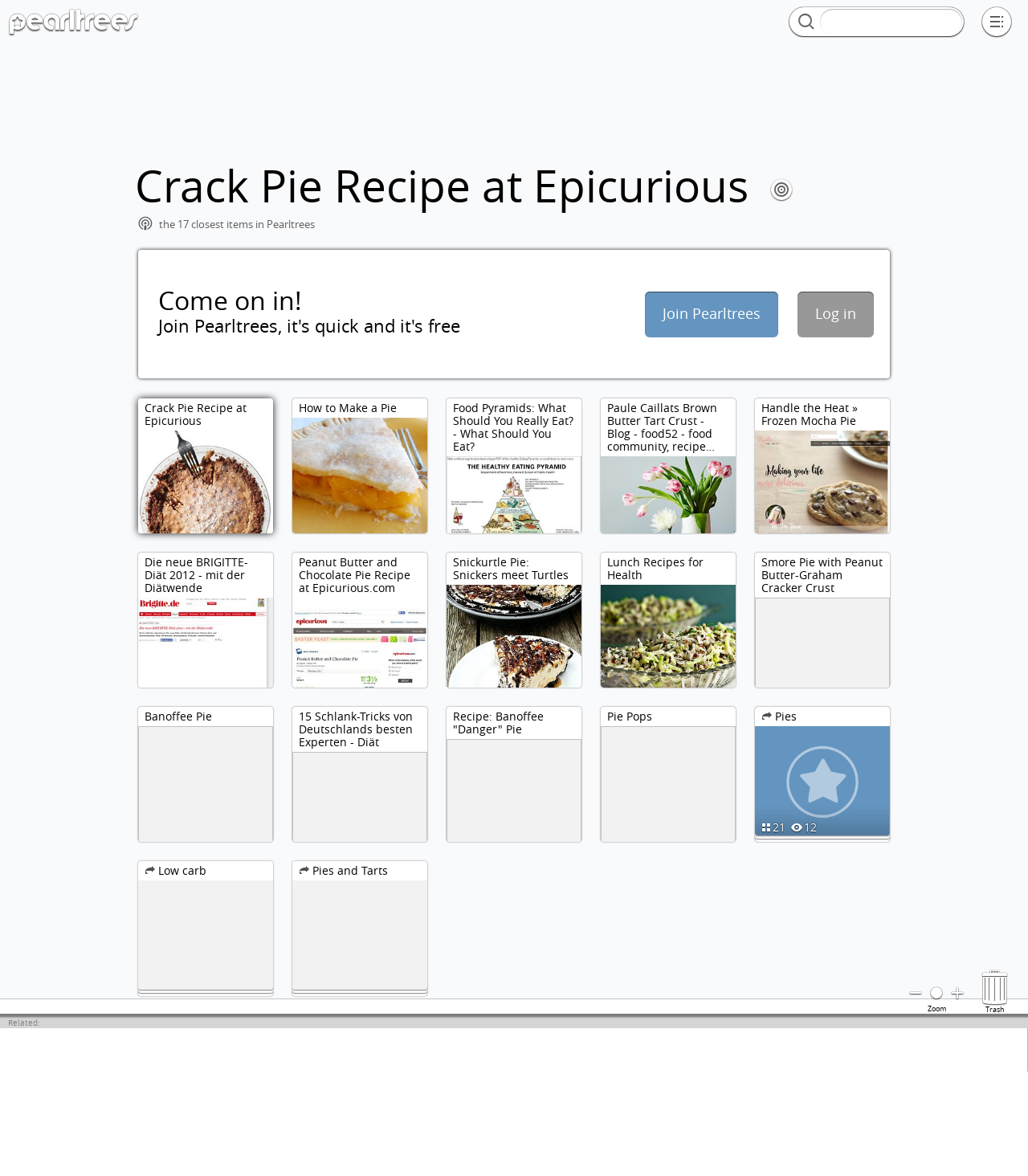Respond with a single word or phrase:
What is the function of the button with the text 'Zoom'?

To zoom in or out